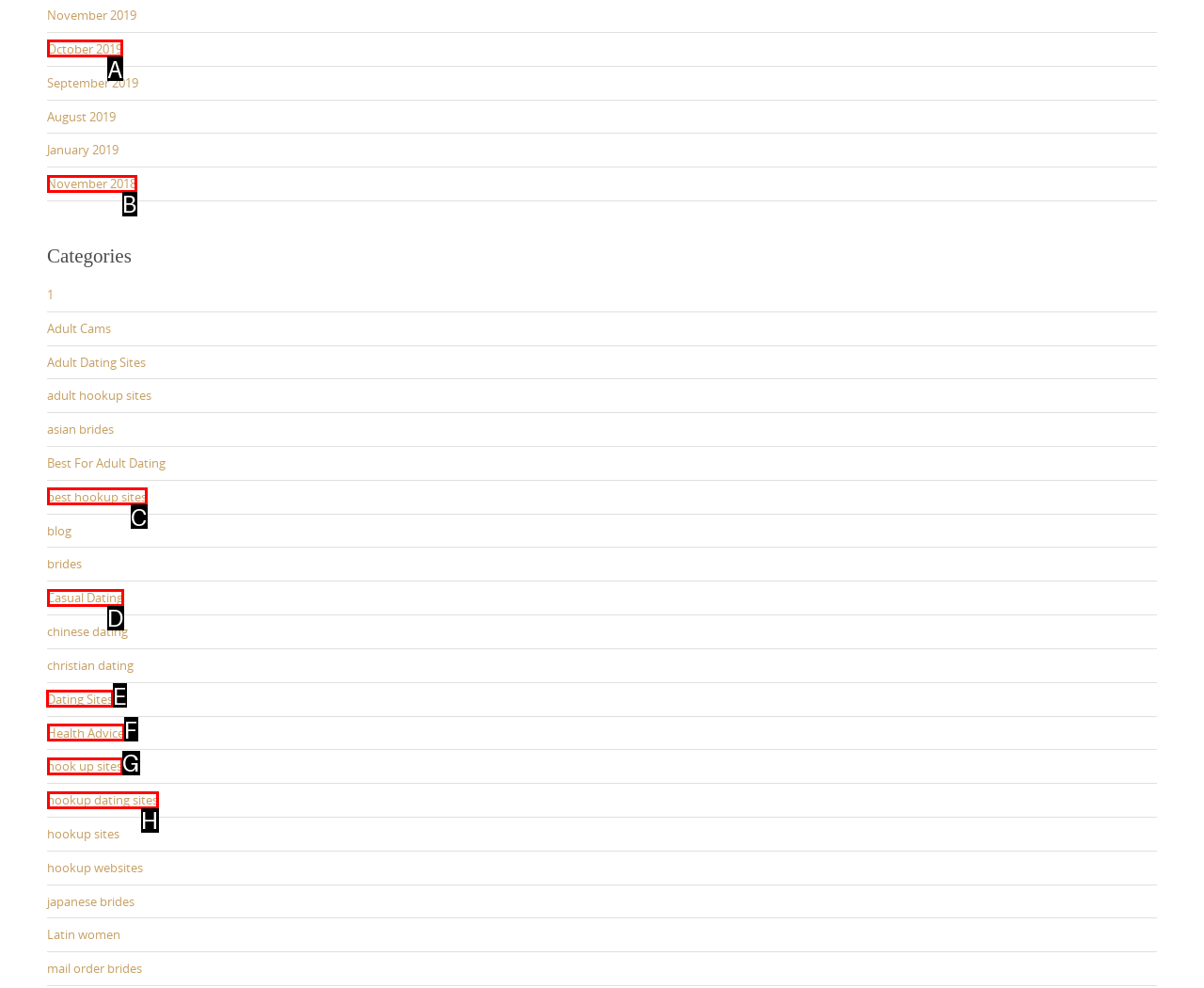To achieve the task: Follow on LinkedIn, indicate the letter of the correct choice from the provided options.

None